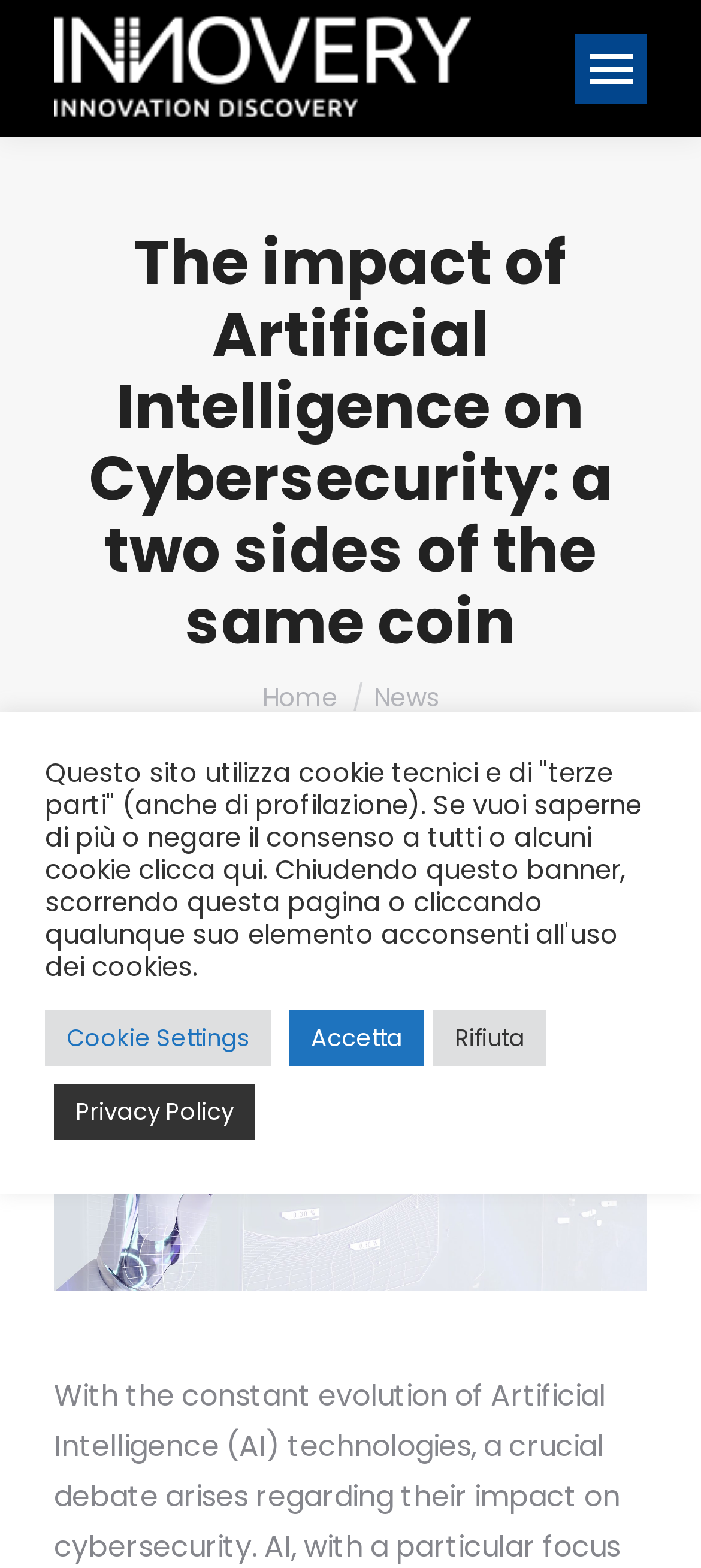Please mark the clickable region by giving the bounding box coordinates needed to complete this instruction: "Scroll to the top".

[0.872, 0.704, 0.974, 0.75]